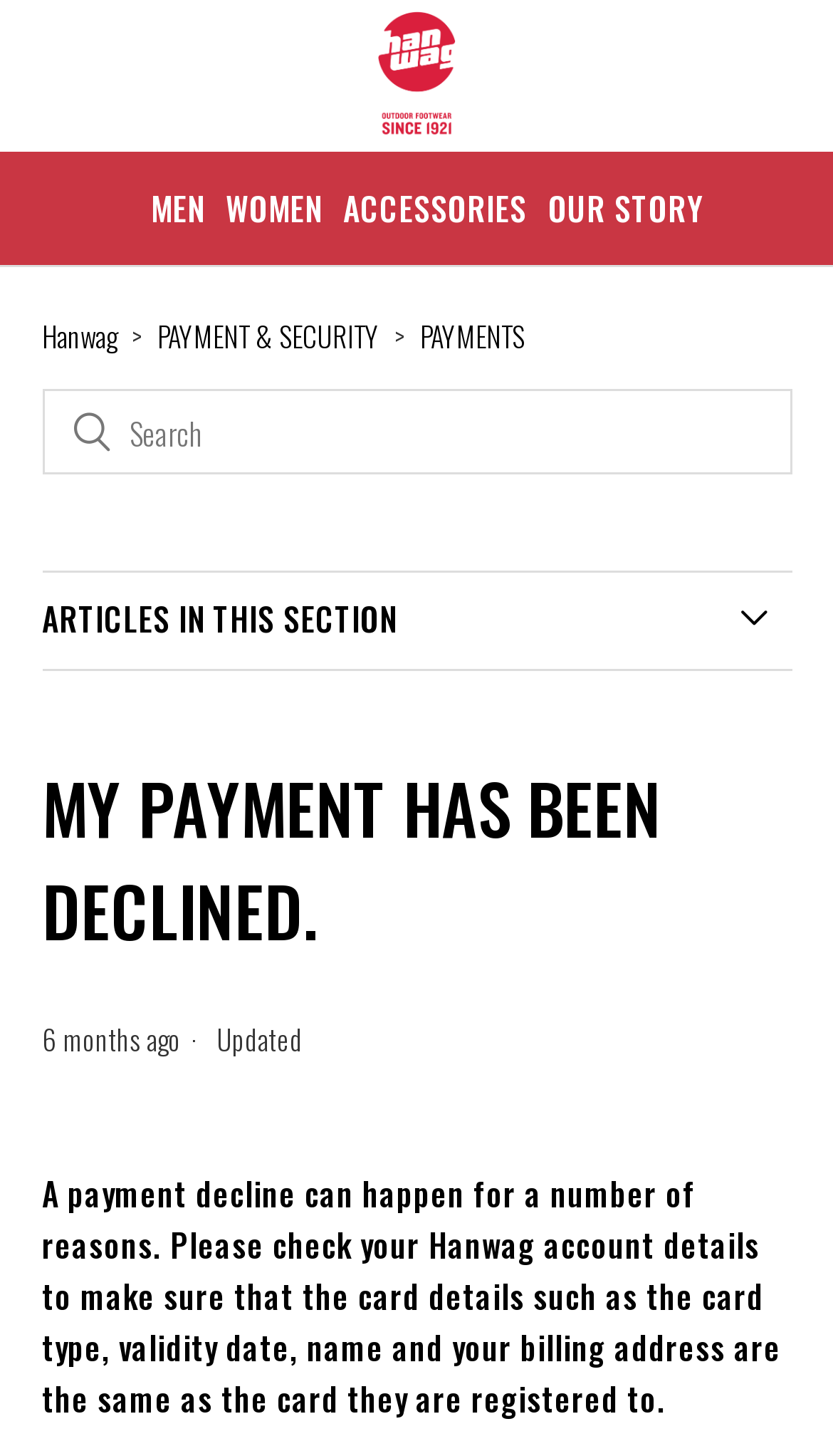Please find the bounding box coordinates of the element that needs to be clicked to perform the following instruction: "check our story". The bounding box coordinates should be four float numbers between 0 and 1, represented as [left, top, right, bottom].

[0.658, 0.126, 0.845, 0.159]